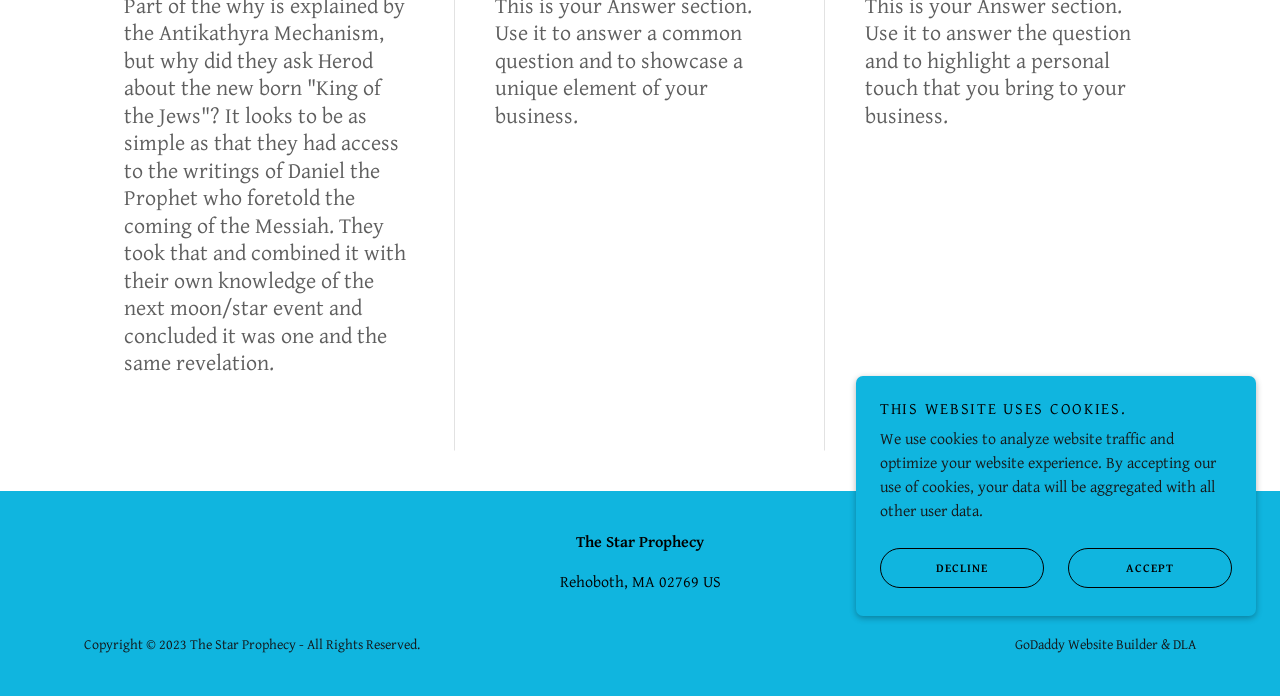From the element description GoDaddy, predict the bounding box coordinates of the UI element. The coordinates must be specified in the format (top-left x, top-left y, bottom-right x, bottom-right y) and should be within the 0 to 1 range.

[0.793, 0.915, 0.832, 0.938]